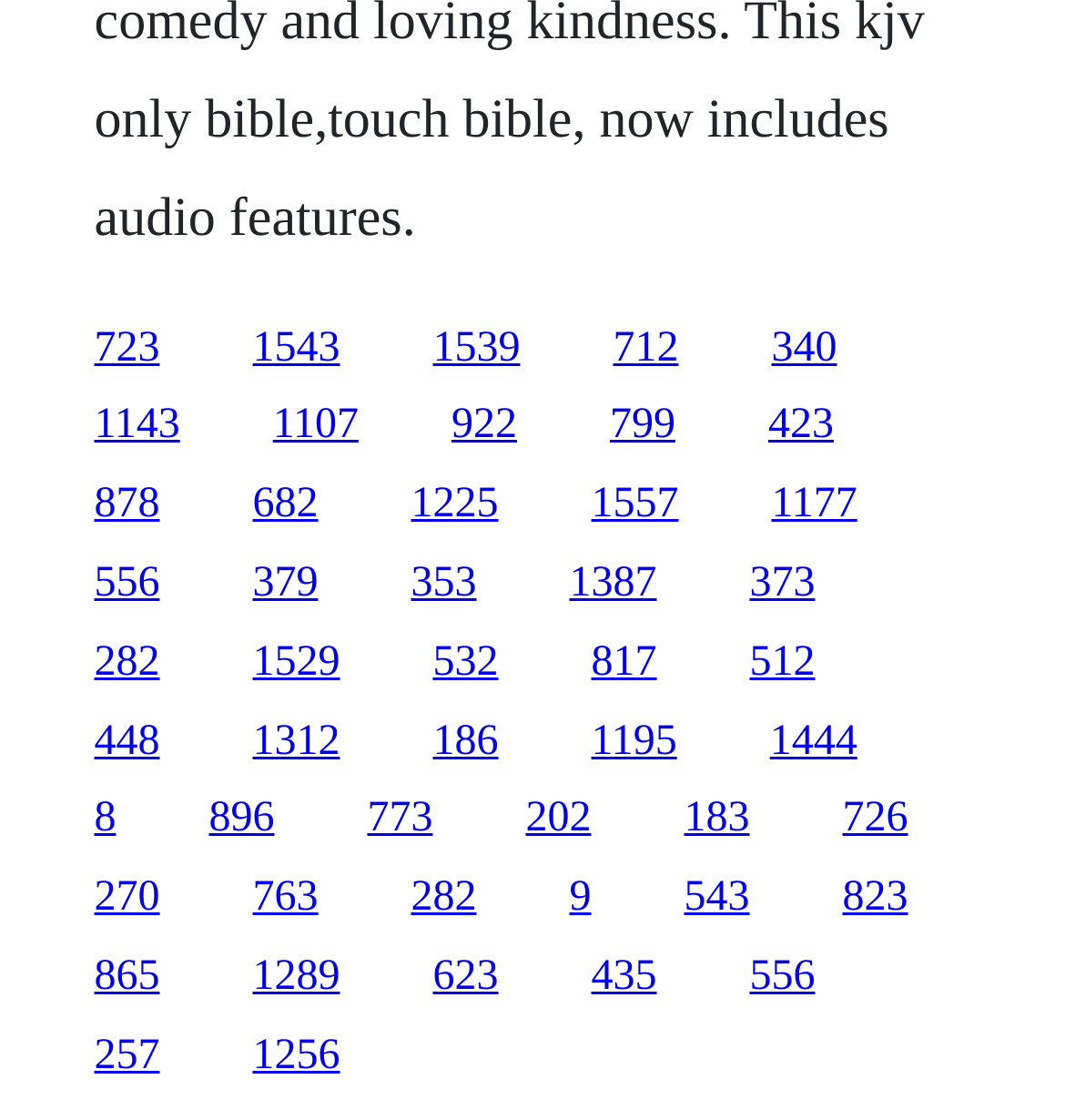Identify the bounding box coordinates of the area you need to click to perform the following instruction: "visit the third link".

[0.406, 0.289, 0.488, 0.331]